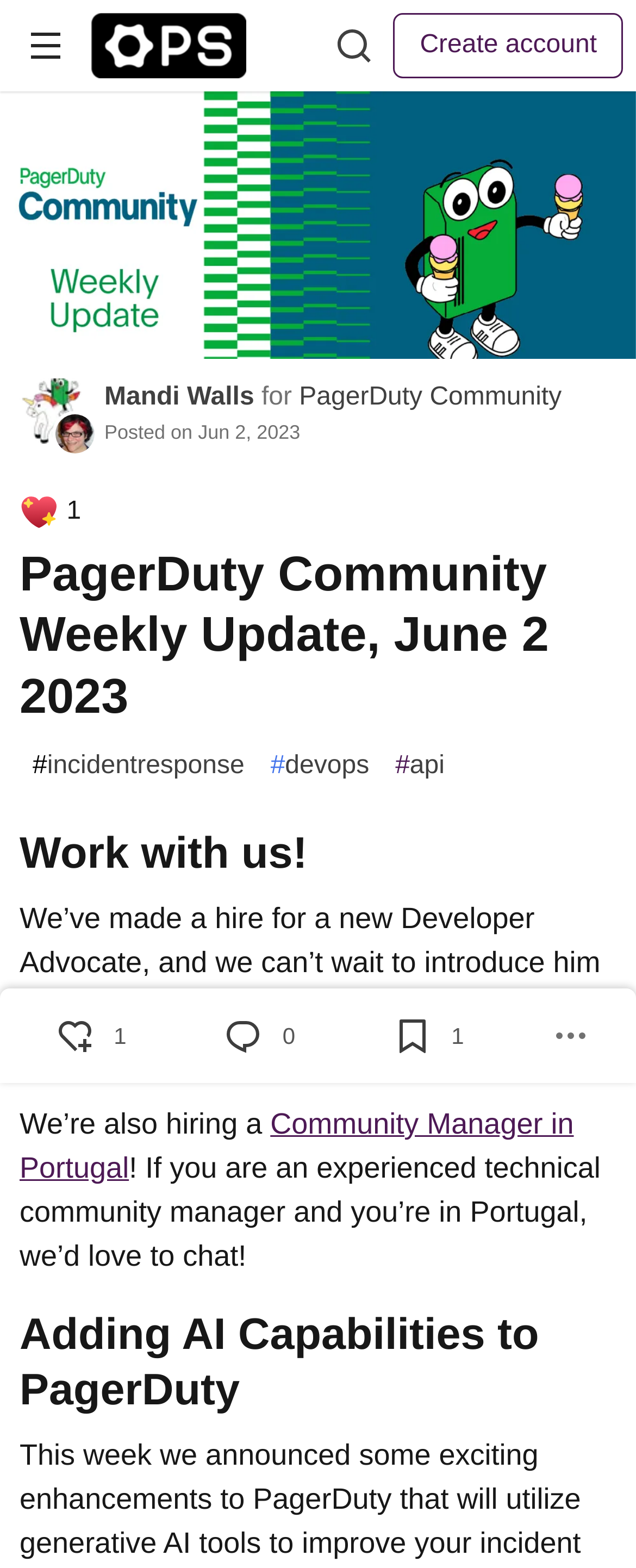Determine the bounding box coordinates of the element that should be clicked to execute the following command: "Add a reaction".

[0.051, 0.639, 0.256, 0.682]